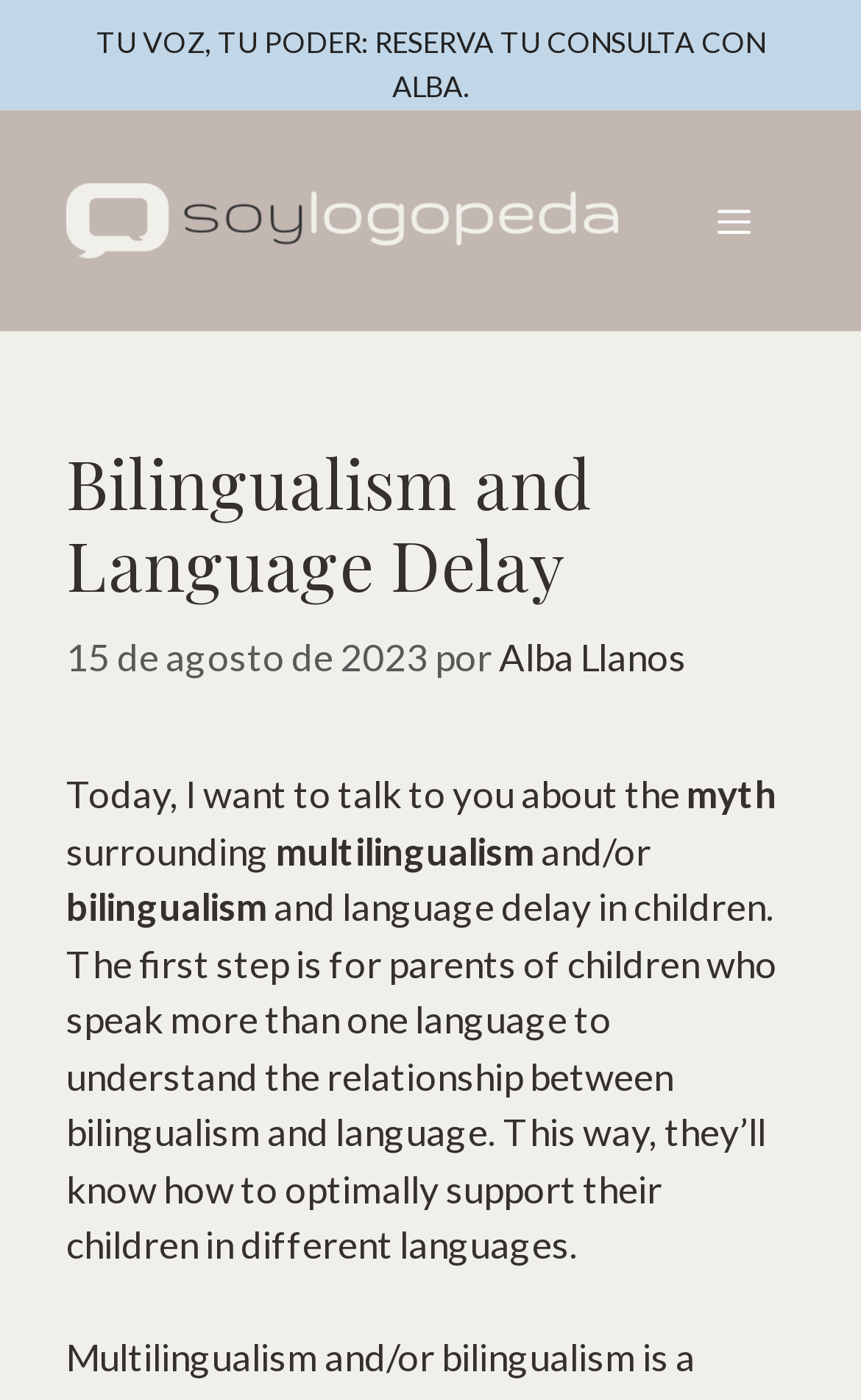Examine the image carefully and respond to the question with a detailed answer: 
What is the topic of the article?

The topic of the article can be inferred from the text in the HeaderAsNonLandmark element with the text 'Contenido', which mentions 'bilingualism and language delay in children'.